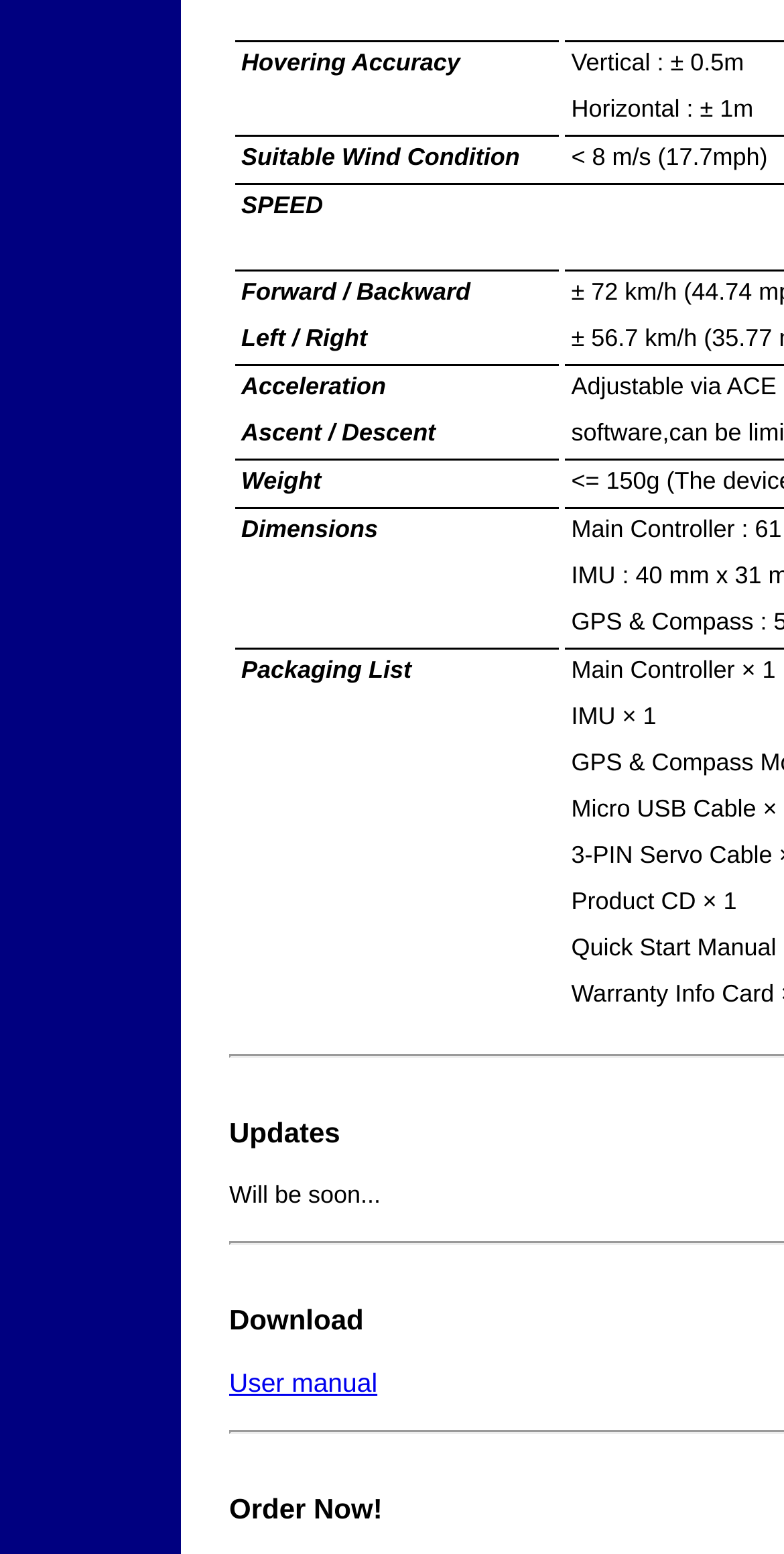How many specifications are related to movement?
Use the screenshot to answer the question with a single word or phrase.

4